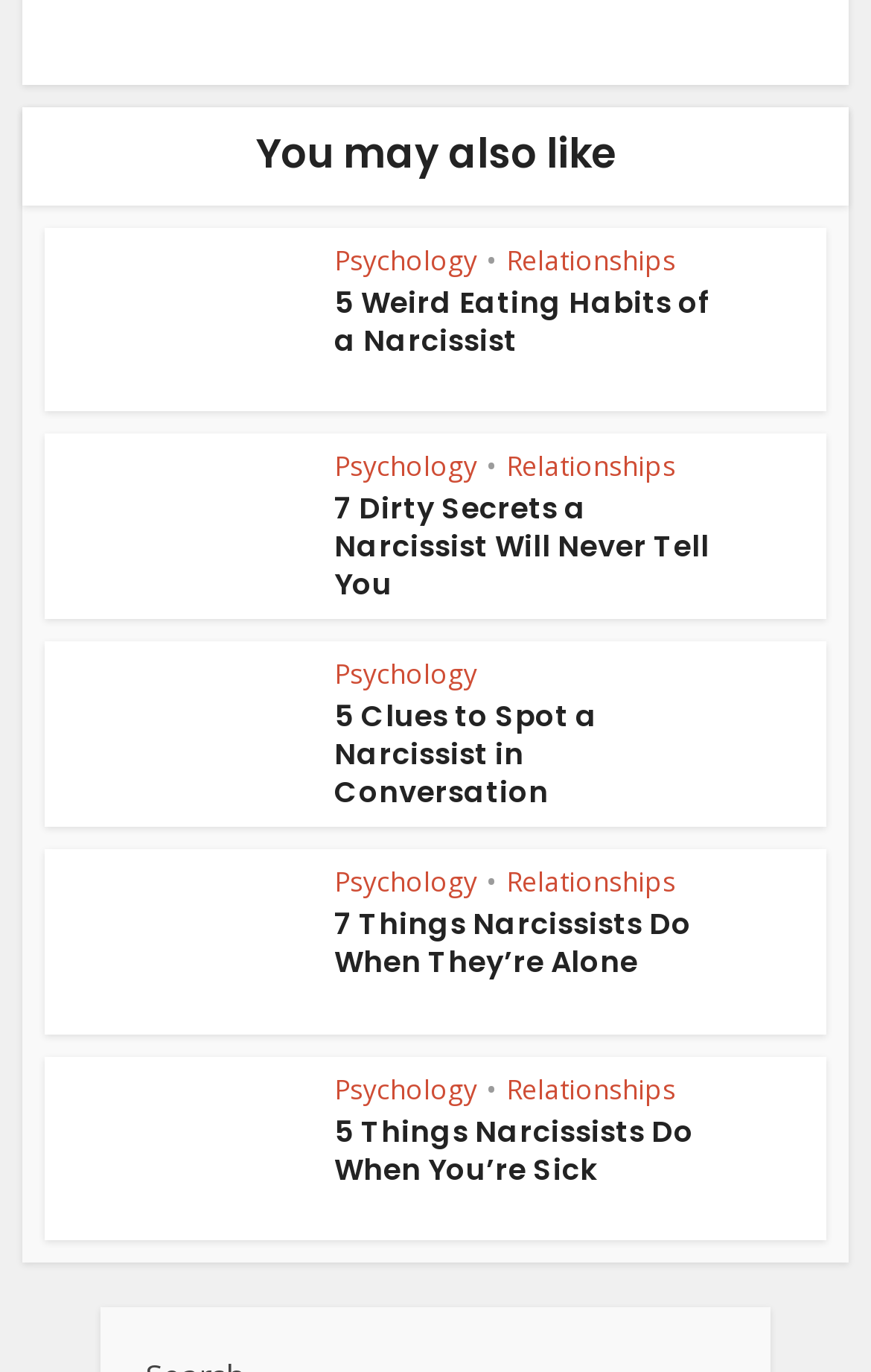Identify the bounding box coordinates of the element to click to follow this instruction: 'Explore the article about 5 Things Narcissists Do When You’re Sick'. Ensure the coordinates are four float values between 0 and 1, provided as [left, top, right, bottom].

[0.051, 0.81, 0.82, 0.866]